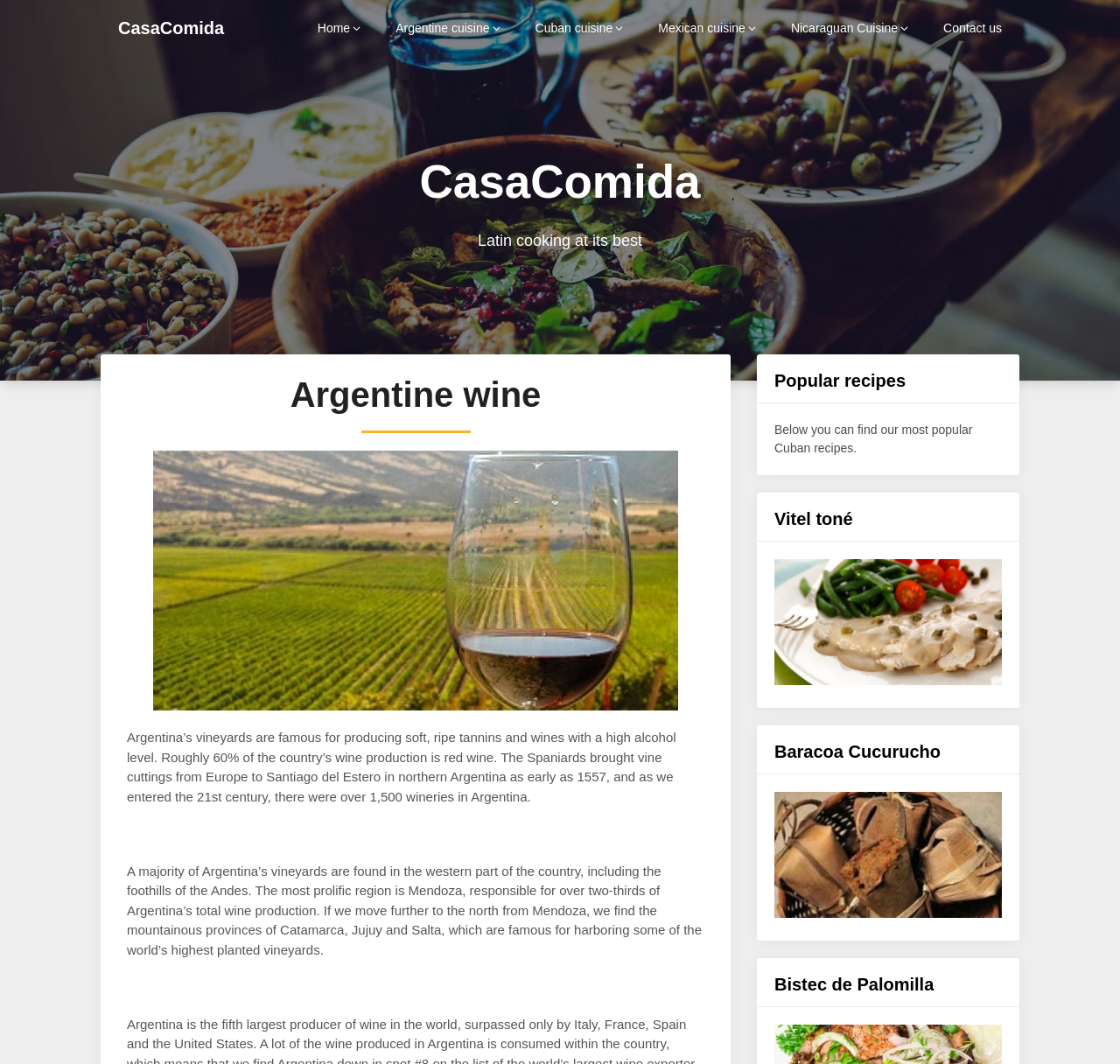What is the name of the cuisine featured on this webpage?
Based on the visual, give a brief answer using one word or a short phrase.

Argentine cuisine